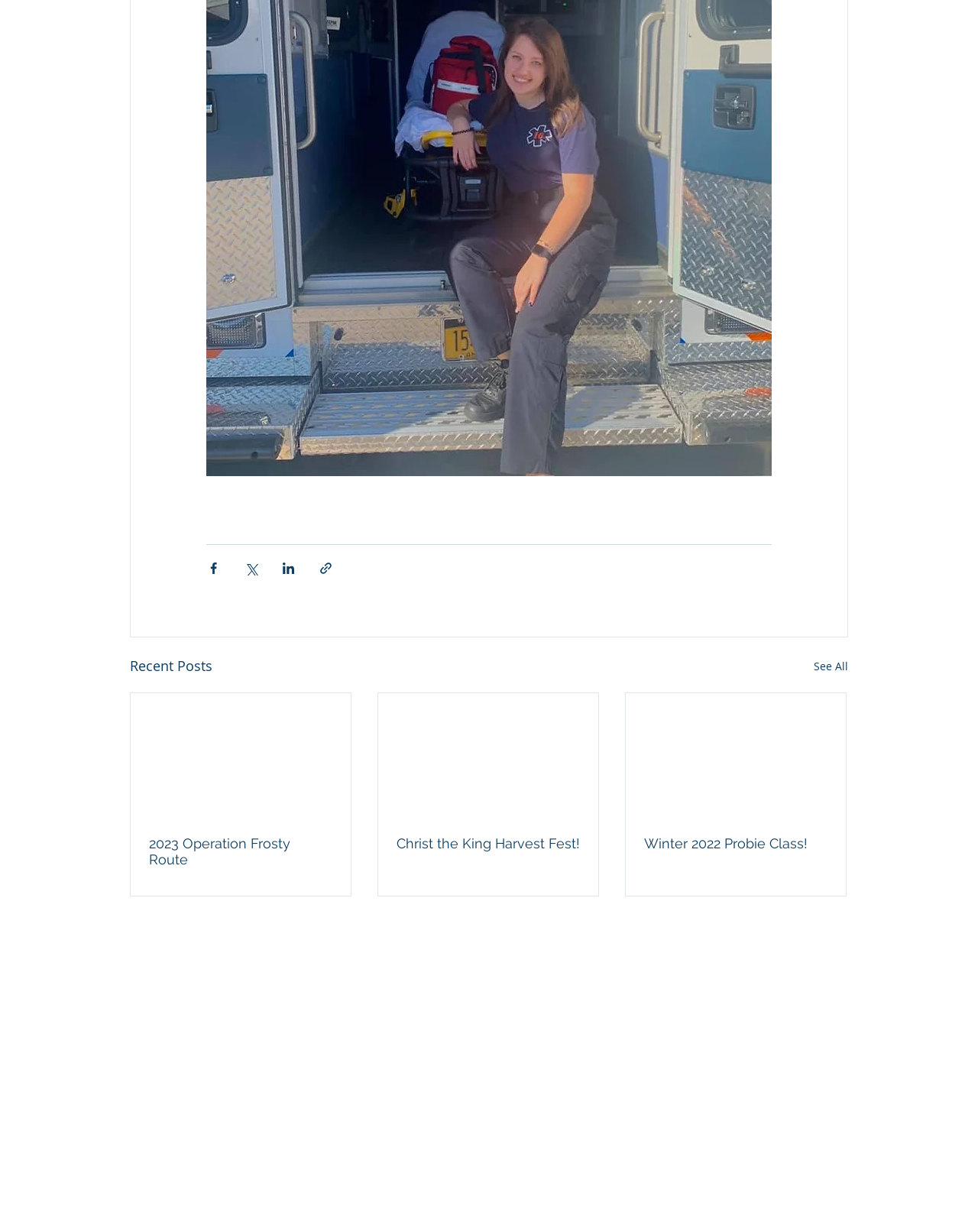Using the given element description, provide the bounding box coordinates (top-left x, top-left y, bottom-right x, bottom-right y) for the corresponding UI element in the screenshot: See All

[0.832, 0.532, 0.867, 0.55]